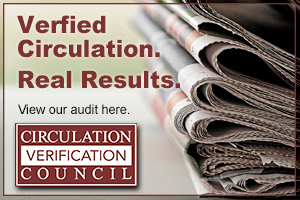What is the purpose of the call to action?
Using the image as a reference, answer with just one word or a short phrase.

To view audit